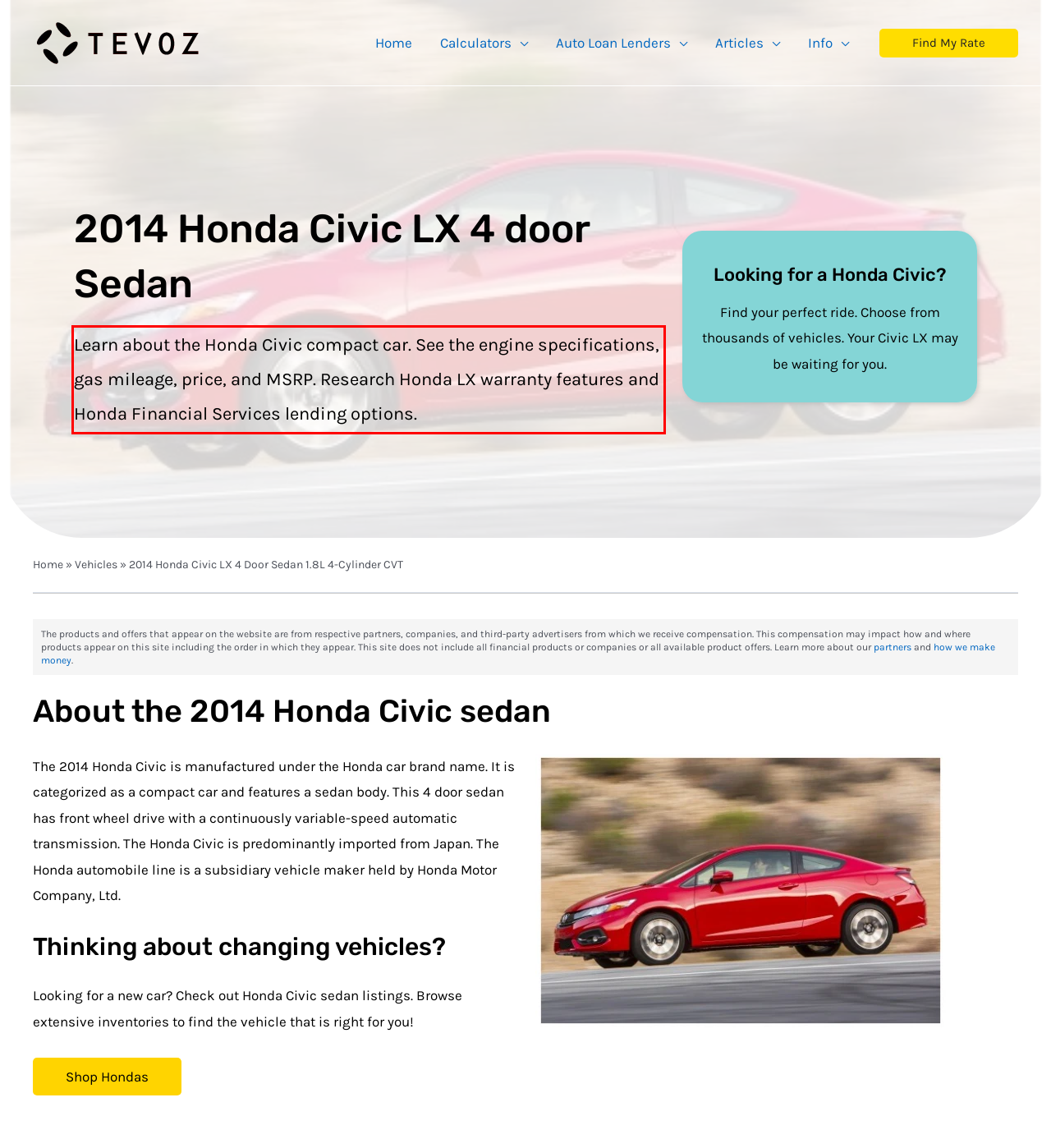With the given screenshot of a webpage, locate the red rectangle bounding box and extract the text content using OCR.

Learn about the Honda Civic compact car. See the engine specifications, gas mileage, price, and MSRP. Research Honda LX warranty features and Honda Financial Services lending options.